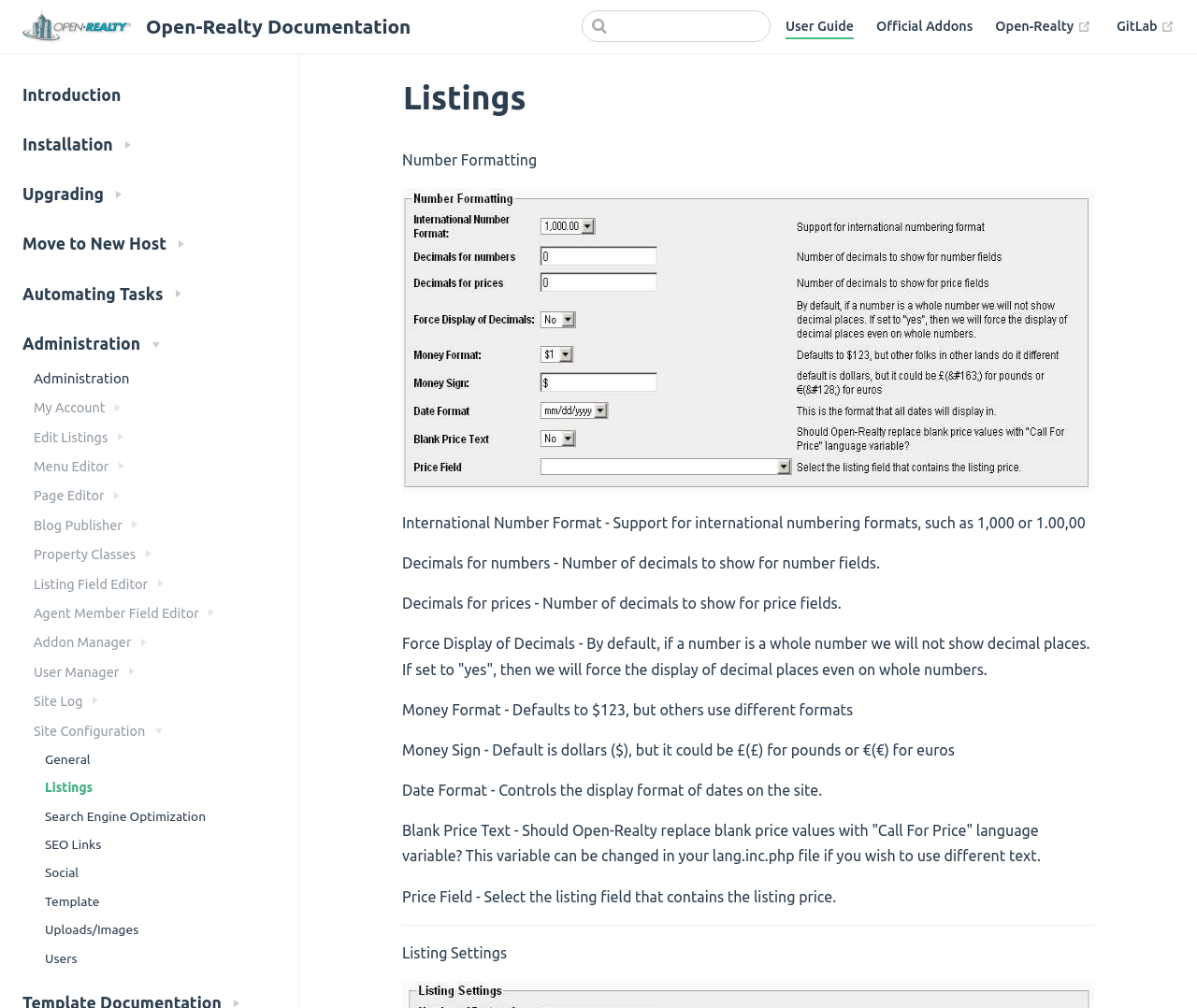Please identify the bounding box coordinates of the clickable area that will fulfill the following instruction: "Edit Listings". The coordinates should be in the format of four float numbers between 0 and 1, i.e., [left, top, right, bottom].

[0.028, 0.426, 0.09, 0.441]